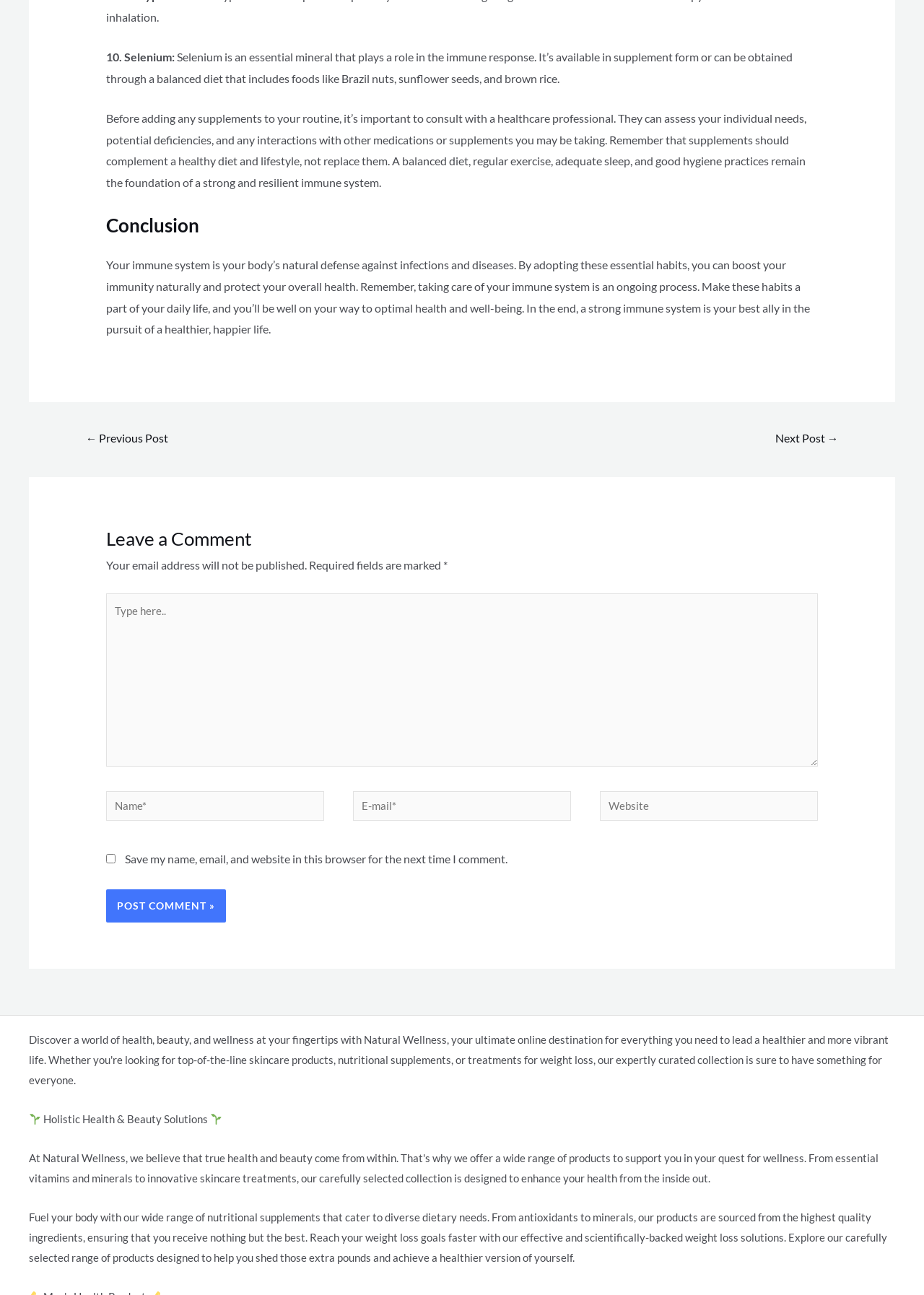What is the purpose of the checkbox in the comment section?
Using the visual information, answer the question in a single word or phrase.

Save comment information